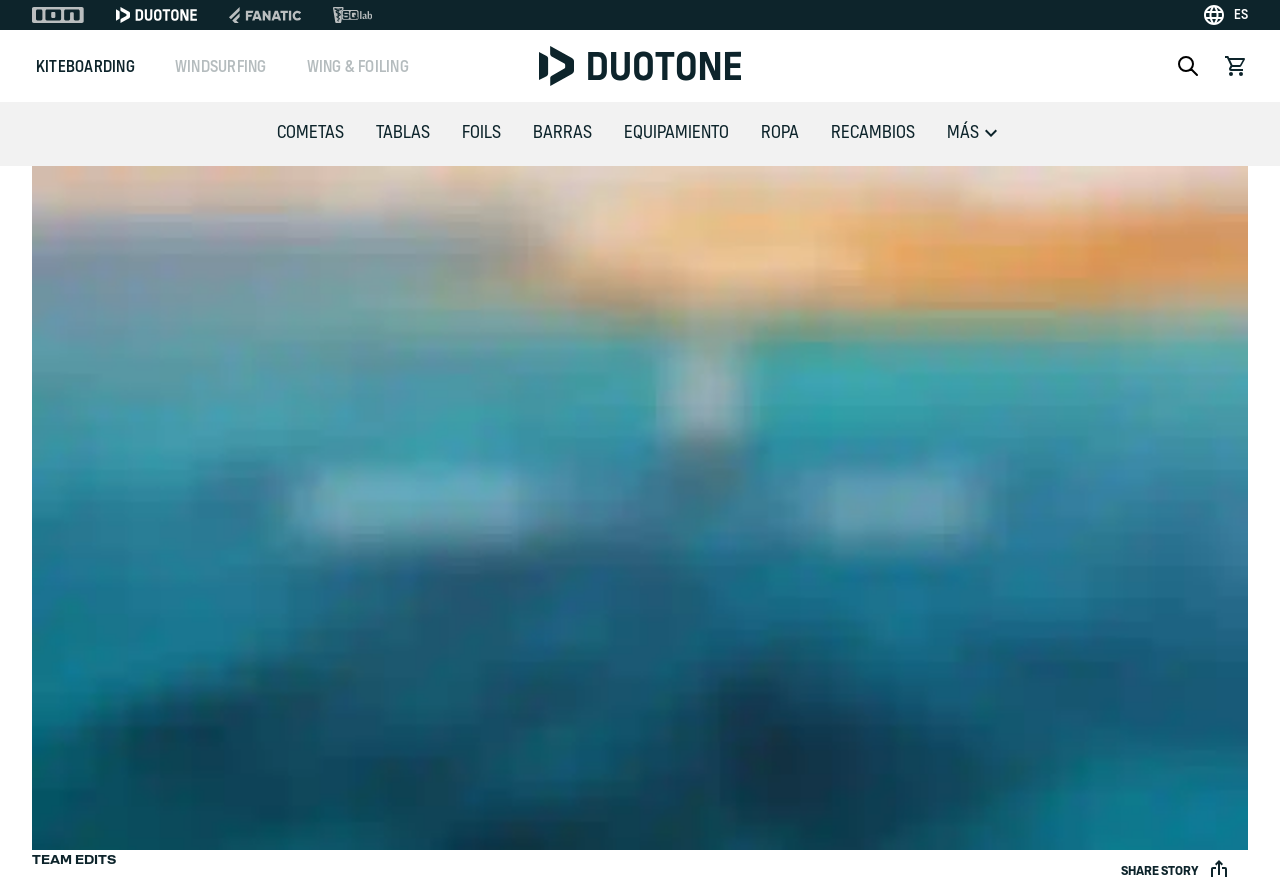Give a one-word or one-phrase response to the question: 
How many images are on the webpage?

7